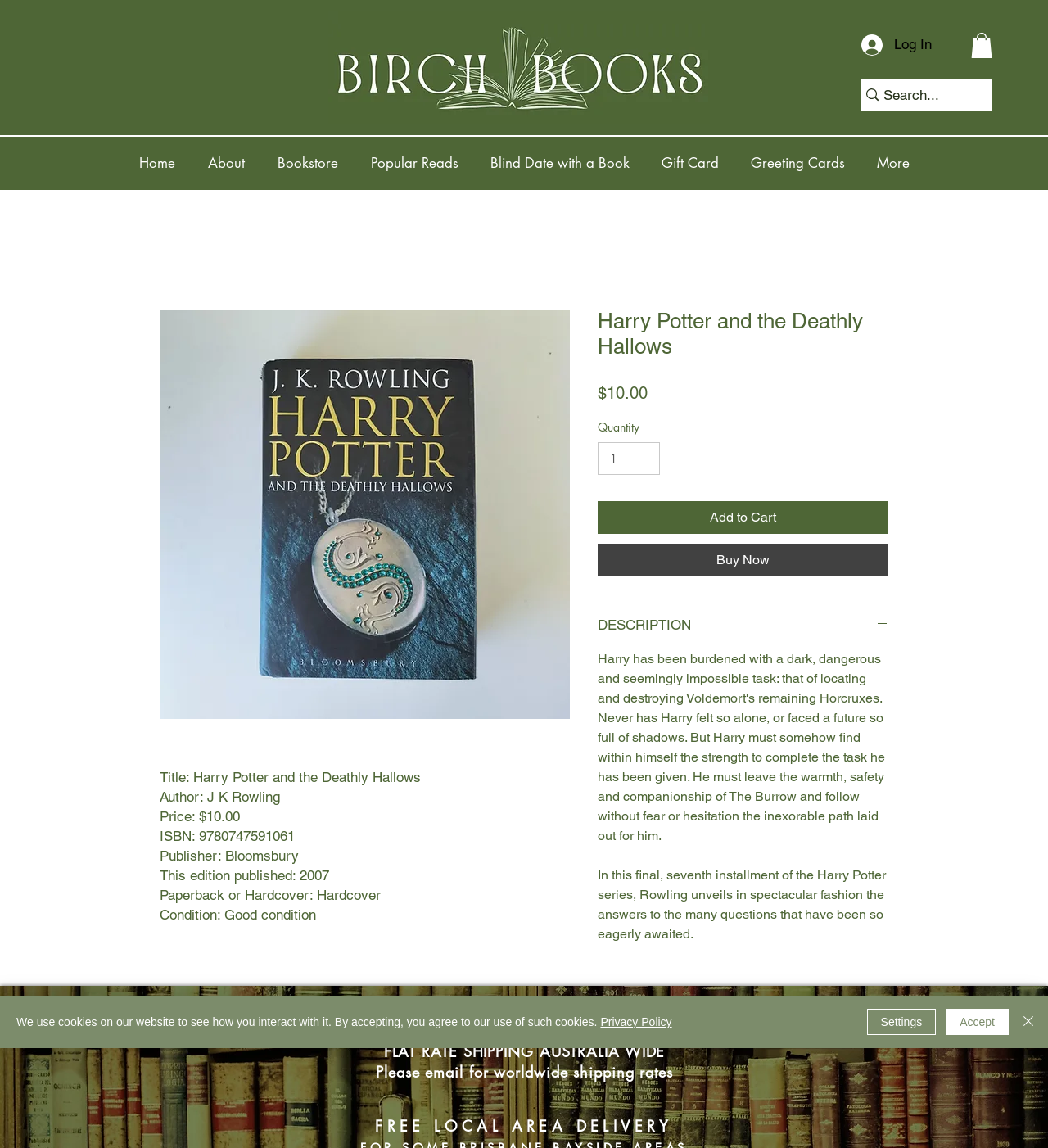Locate the bounding box coordinates of the element you need to click to accomplish the task described by this instruction: "View the book description".

[0.57, 0.537, 0.848, 0.554]